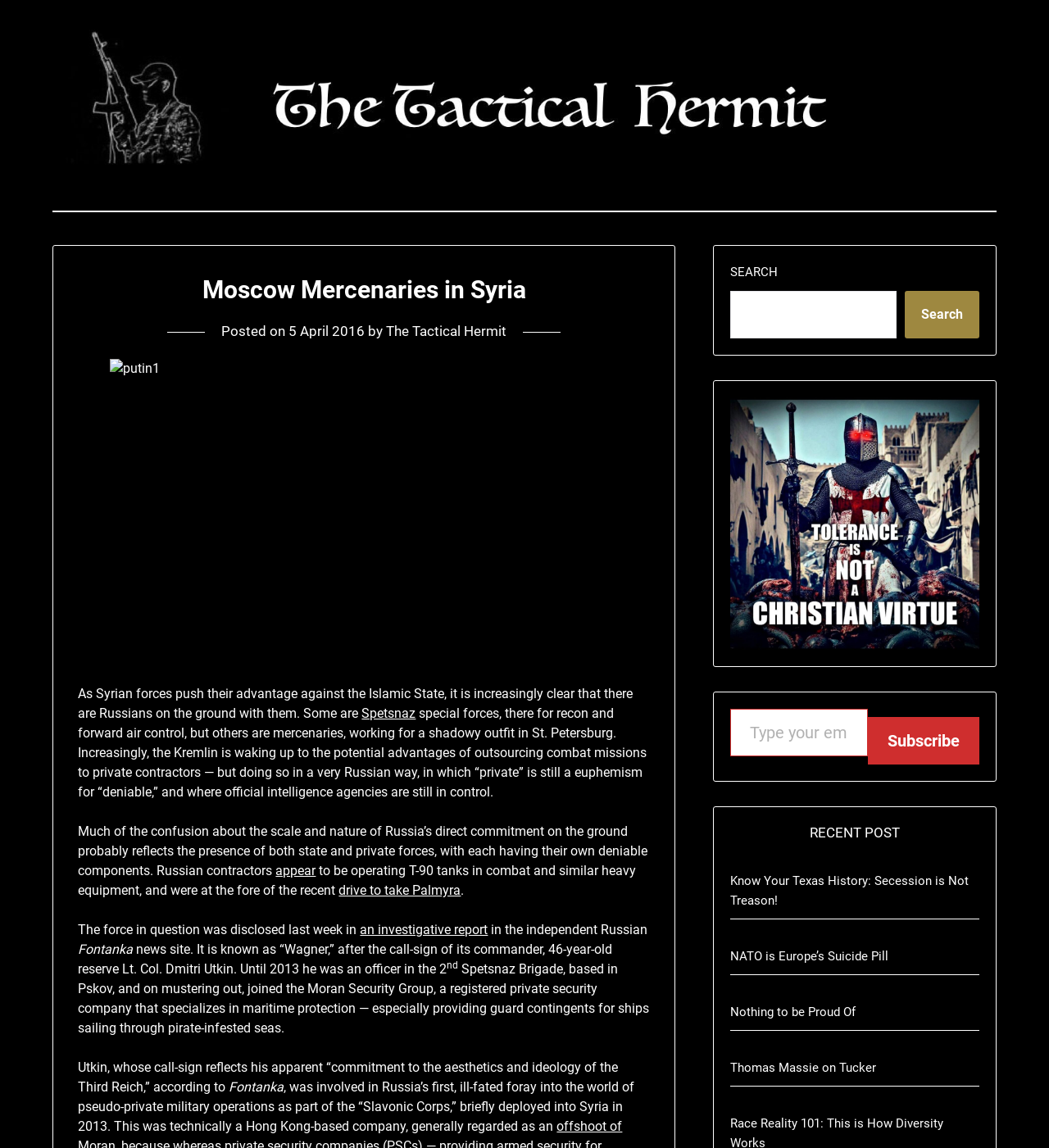Please identify the bounding box coordinates of the region to click in order to complete the given instruction: "Click the link to read more about Spetsnaz". The coordinates should be four float numbers between 0 and 1, i.e., [left, top, right, bottom].

[0.345, 0.615, 0.396, 0.628]